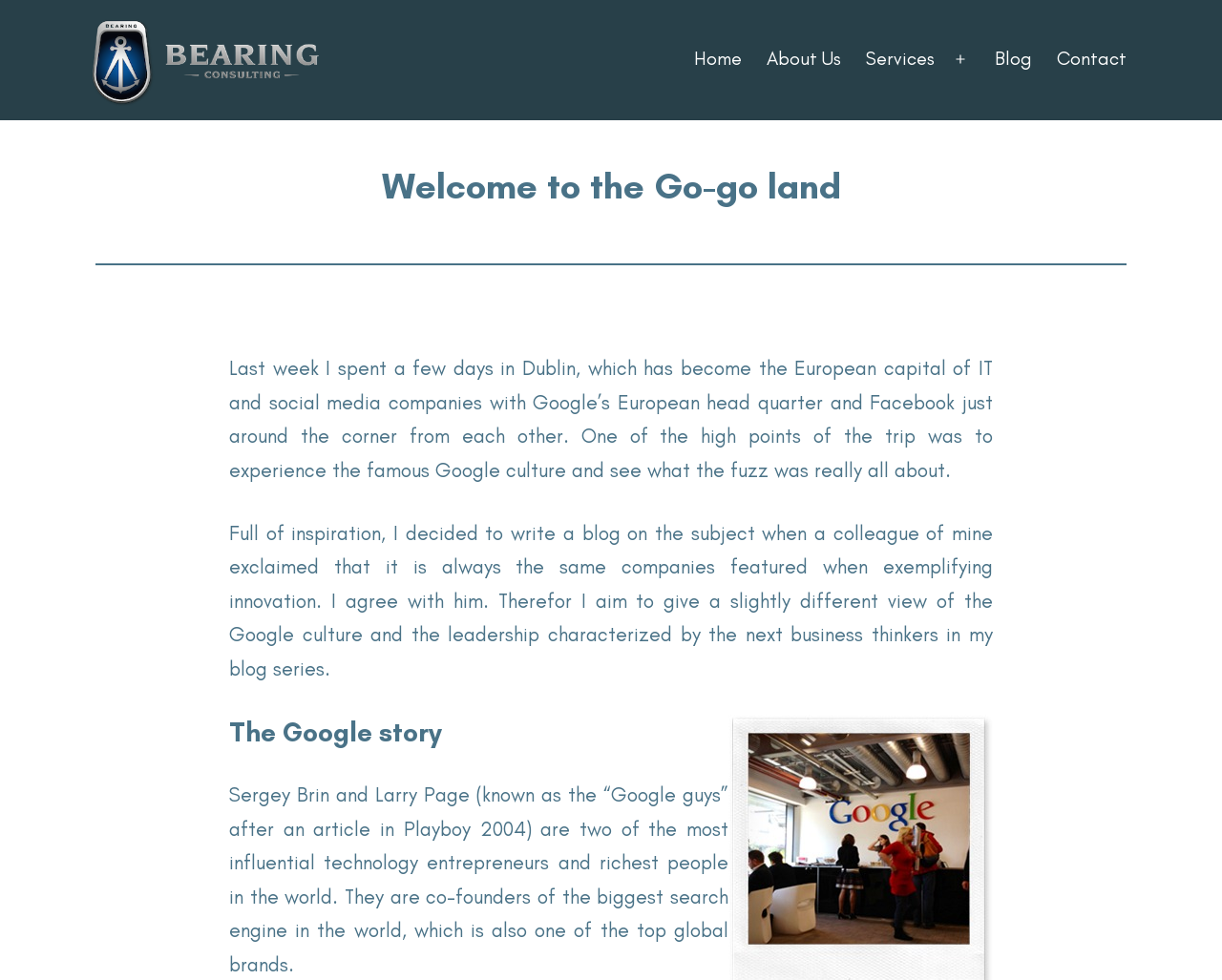Please answer the following question as detailed as possible based on the image: 
What is the position of the 'Open menu' button?

By examining the bounding box coordinates of the button element with the description 'Open menu', I found that it is located at the right side of the navigation element with the description 'Primary menu'.